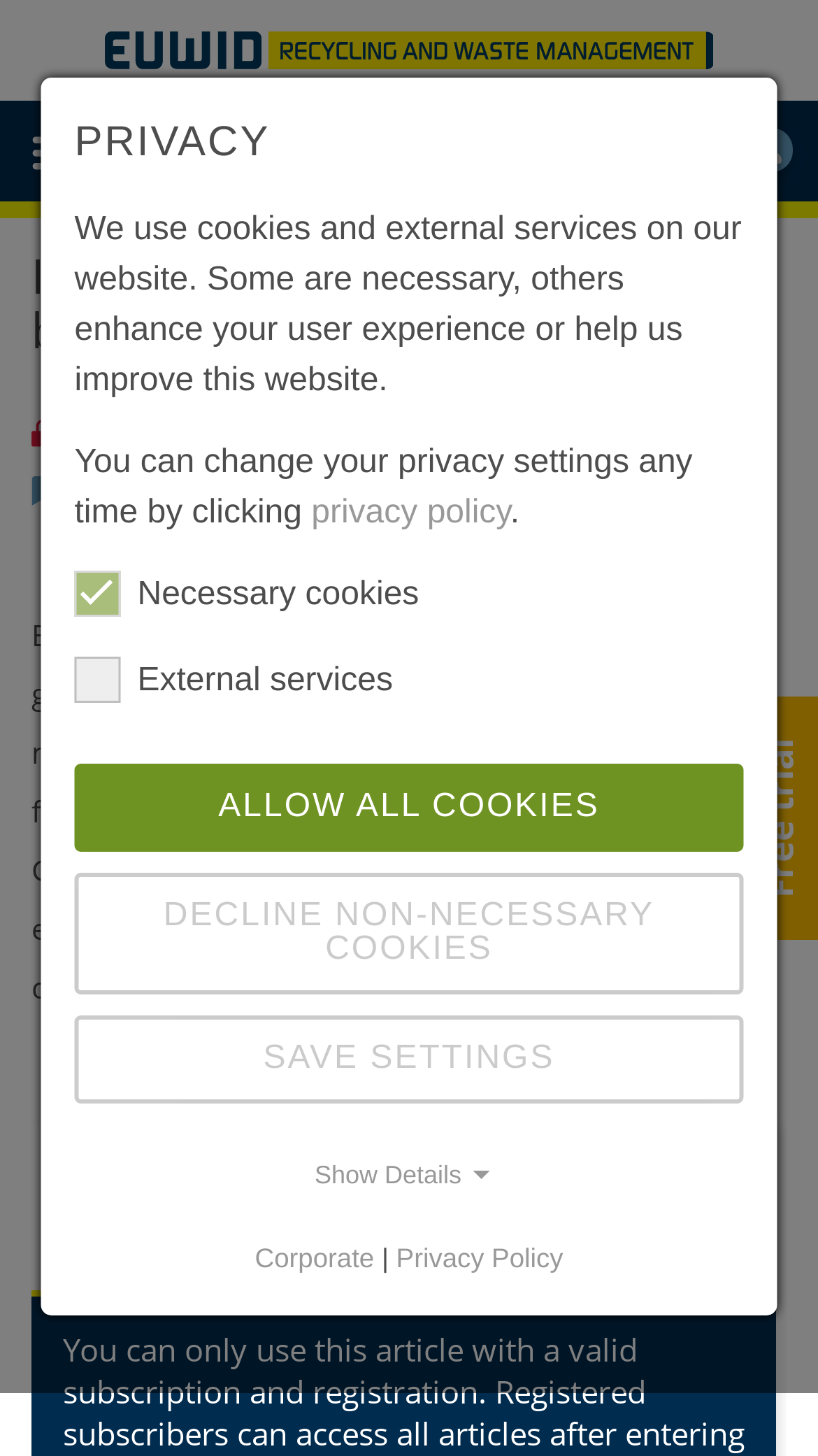From the screenshot, find the bounding box of the UI element matching this description: "Save settings". Supply the bounding box coordinates in the form [left, top, right, bottom], each a float between 0 and 1.

[0.091, 0.697, 0.909, 0.758]